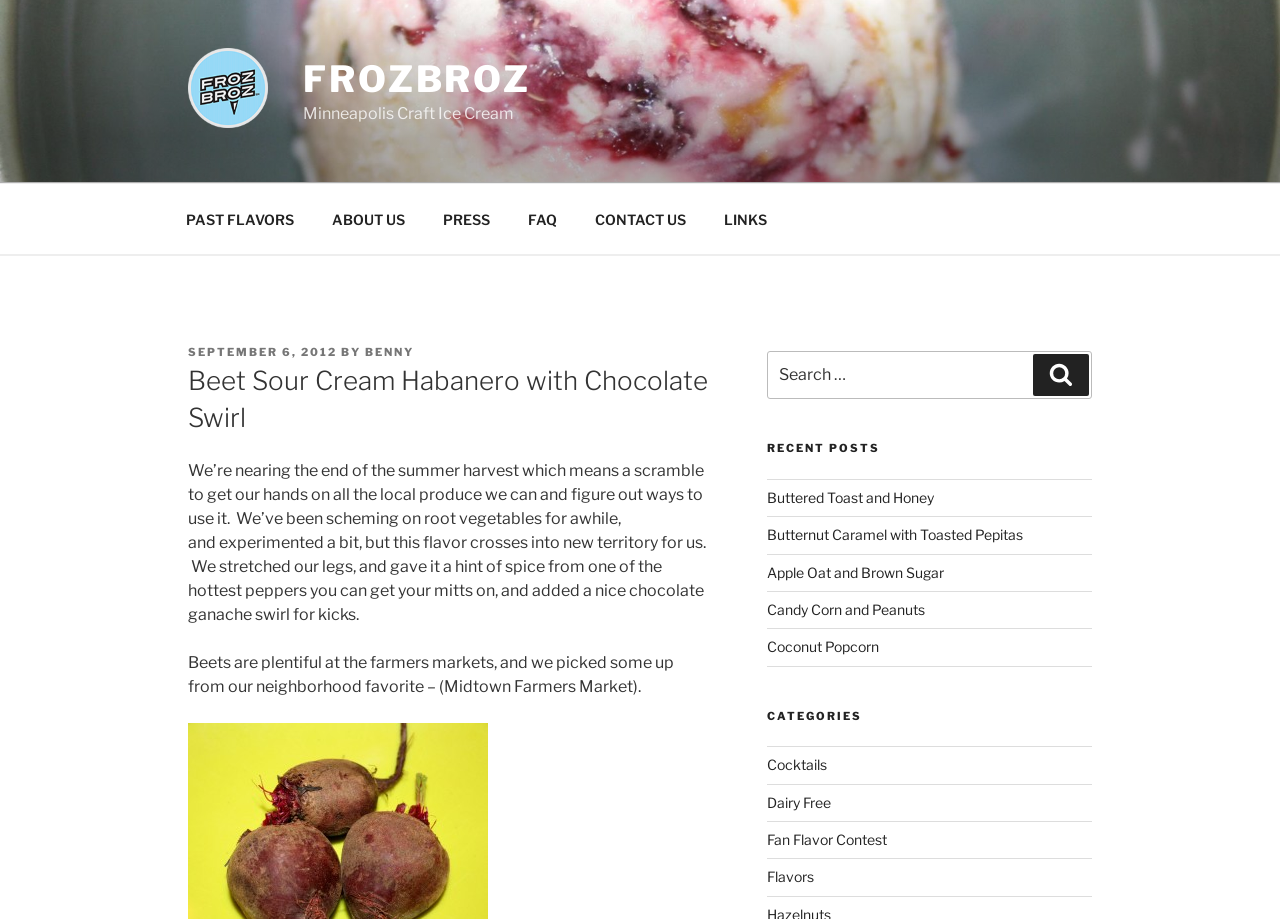Locate the bounding box coordinates of the area to click to fulfill this instruction: "Search for something". The bounding box should be presented as four float numbers between 0 and 1, in the order [left, top, right, bottom].

[0.599, 0.382, 0.853, 0.435]